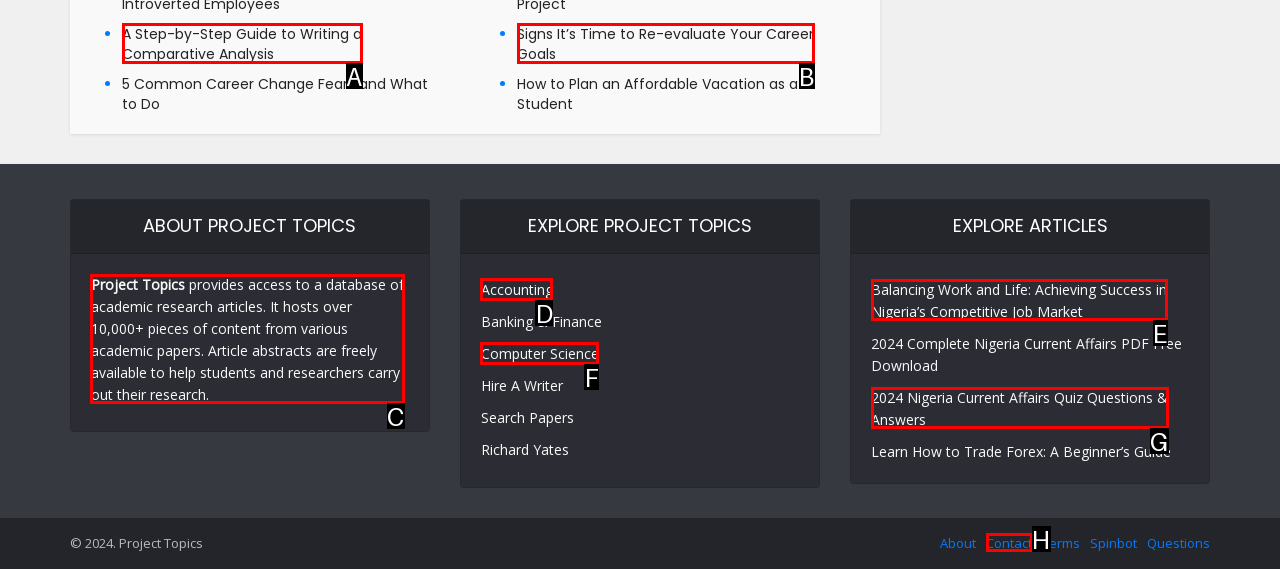Which HTML element should be clicked to complete the task: Learn about project topics? Answer with the letter of the corresponding option.

C